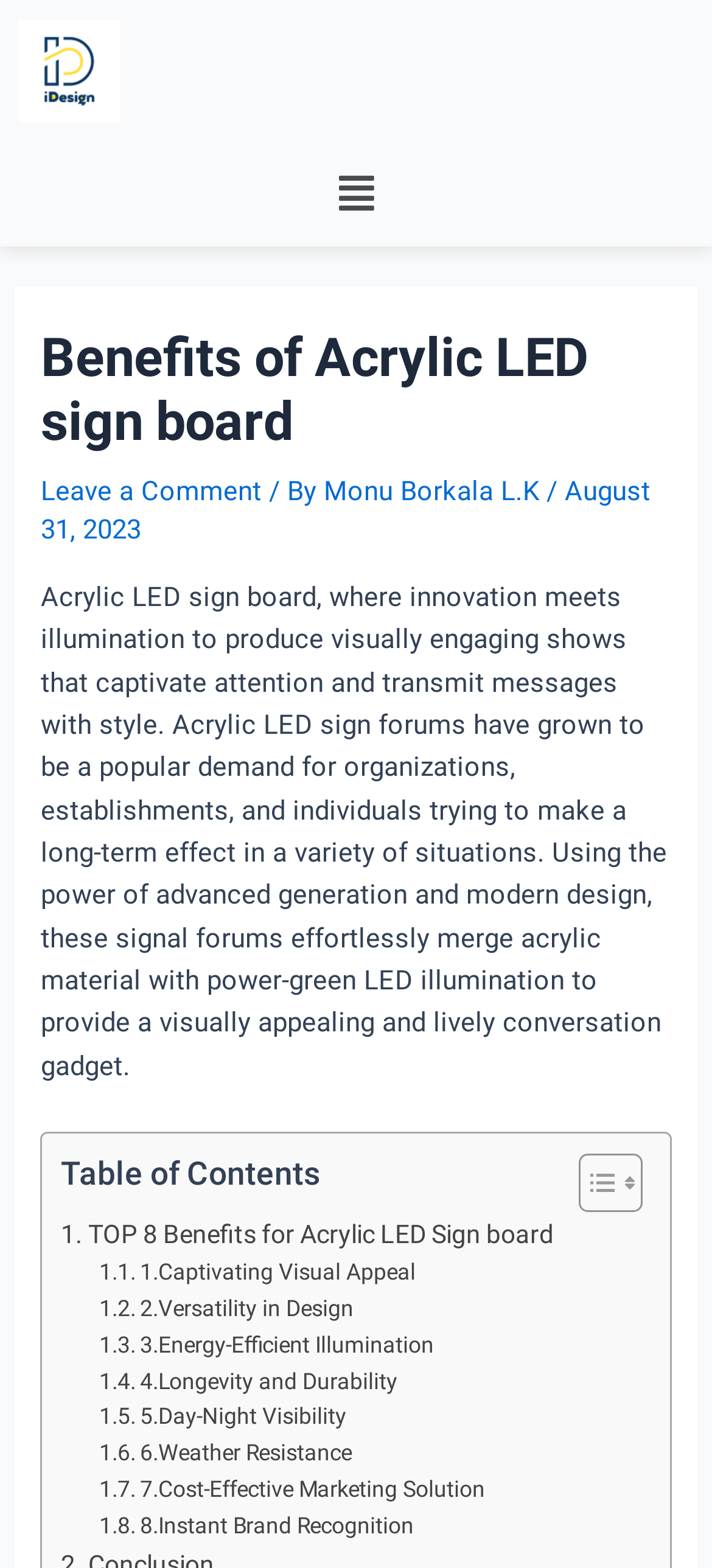Identify the bounding box coordinates for the element you need to click to achieve the following task: "Explore Presidential Election Of 1968". Provide the bounding box coordinates as four float numbers between 0 and 1, in the form [left, top, right, bottom].

None